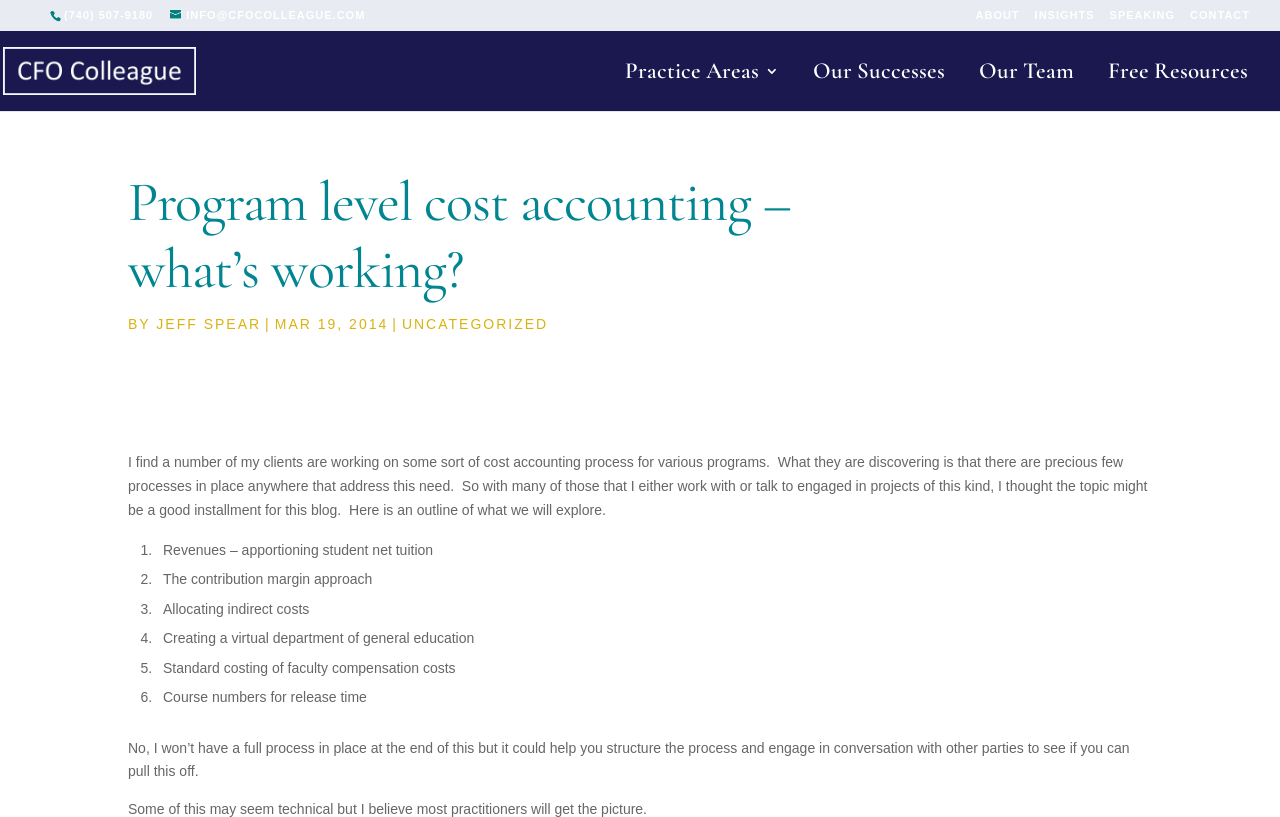Please identify the bounding box coordinates of the area I need to click to accomplish the following instruction: "Click the 'ABOUT' link".

[0.762, 0.011, 0.797, 0.036]